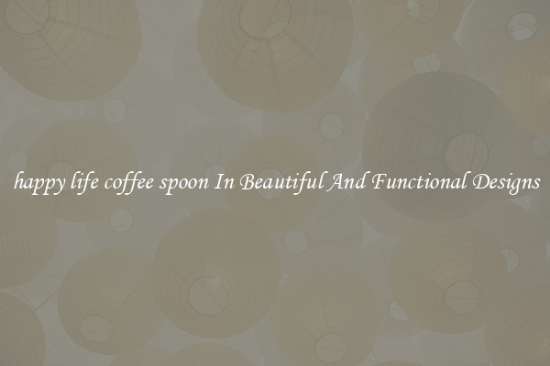Based on what you see in the screenshot, provide a thorough answer to this question: What is the mood evoked by the imagery?

The caption states that the imagery invites viewers to appreciate the craftsmanship and creativity behind the spoons, inspiring a sense of joy and elegance in everyday moments, which suggests a positive and uplifting mood.